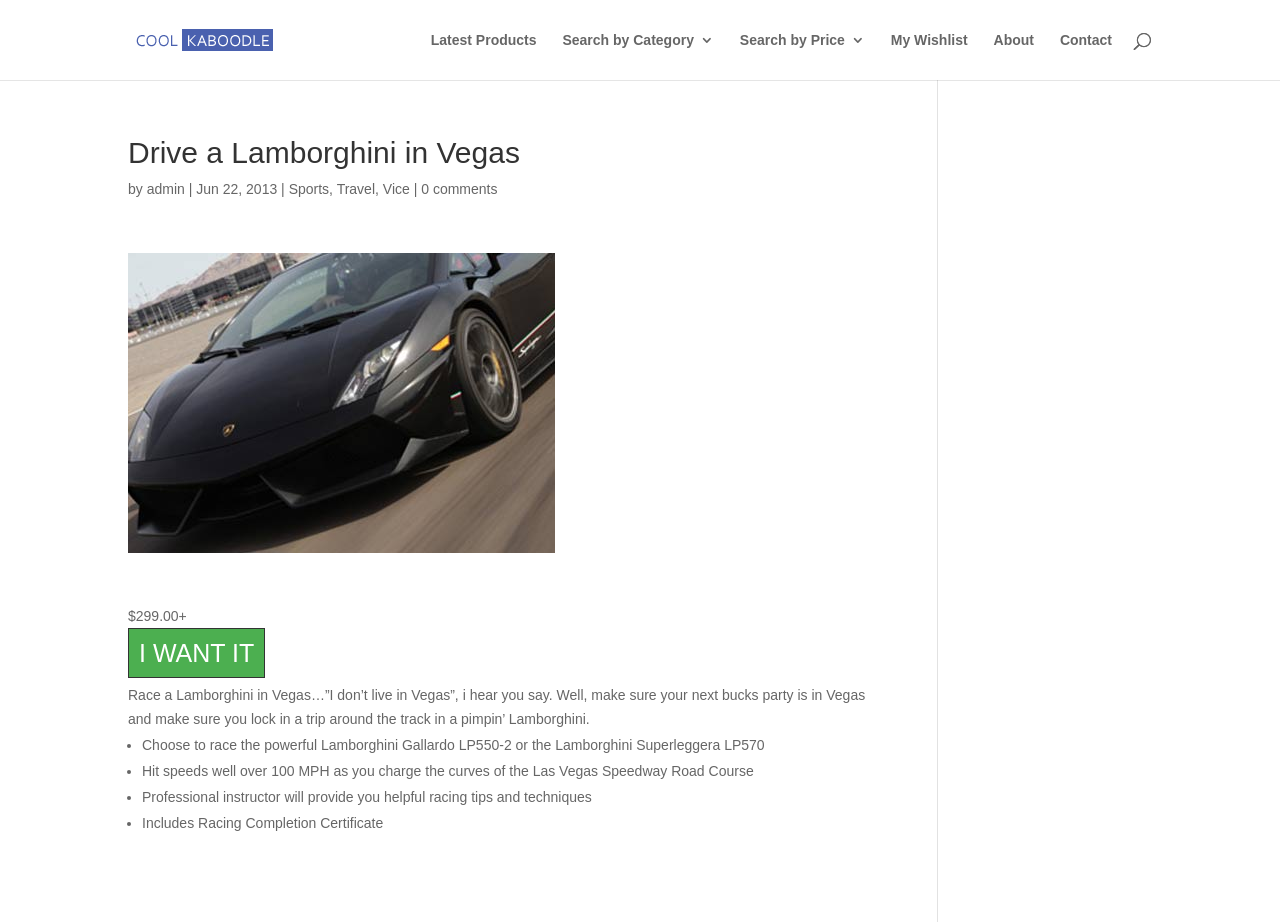Answer the question below using just one word or a short phrase: 
What are the two Lamborghini models to choose from?

Lamborghini Gallardo LP550-2 and Lamborghini Superleggera LP570